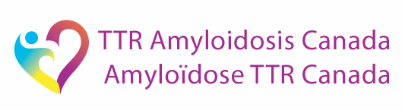What colors are used in the logo?
Please give a detailed and elaborate answer to the question based on the image.

The logo is adorned with vibrant colors, transitioning from blue and yellow to warm shades of pink and purple, effectively capturing attention and conveying warmth.